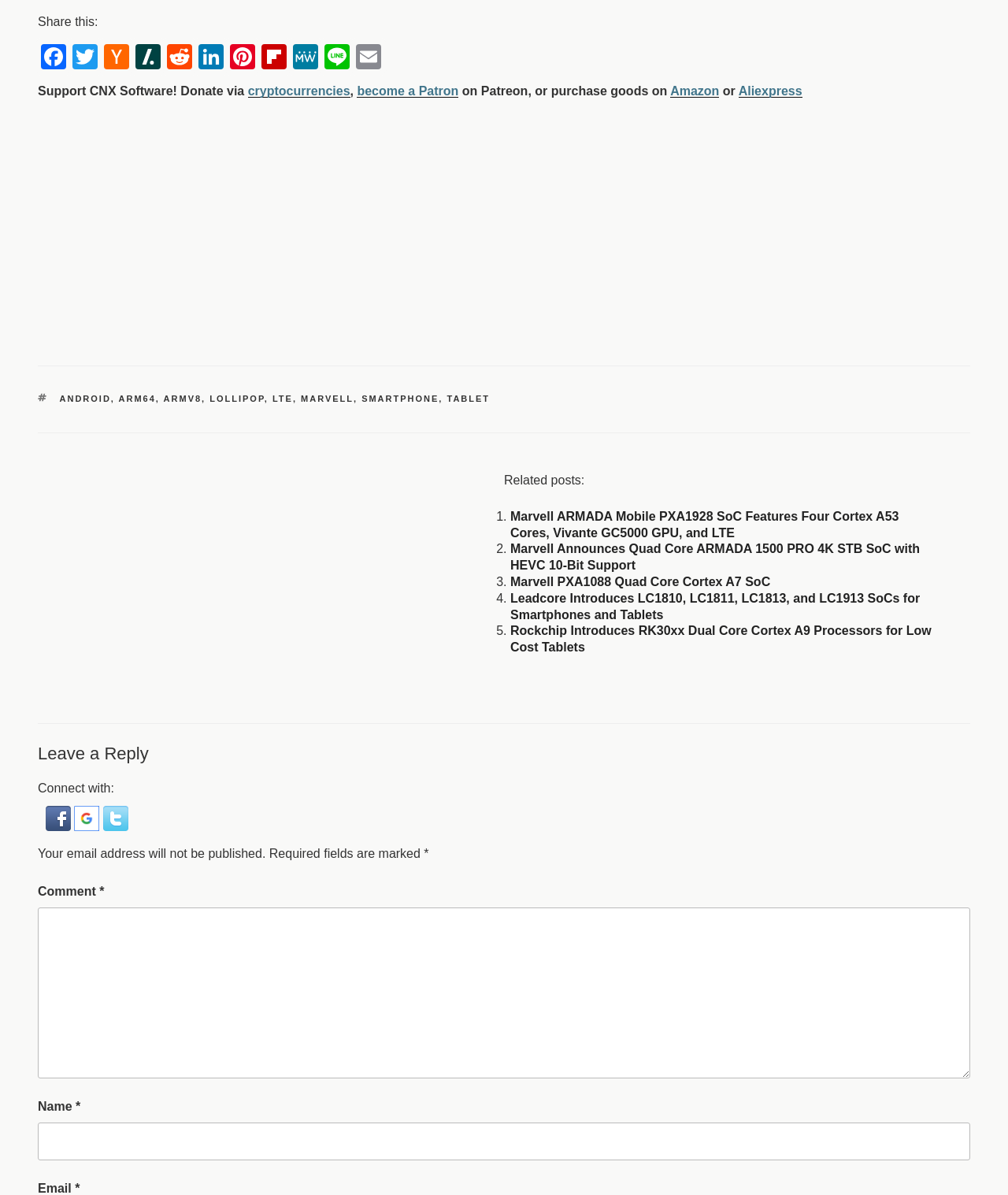What is the title of the related post with the image?
Please use the visual content to give a single word or phrase answer.

ROCK 5 ITX RK3588 mini-ITX motherboard